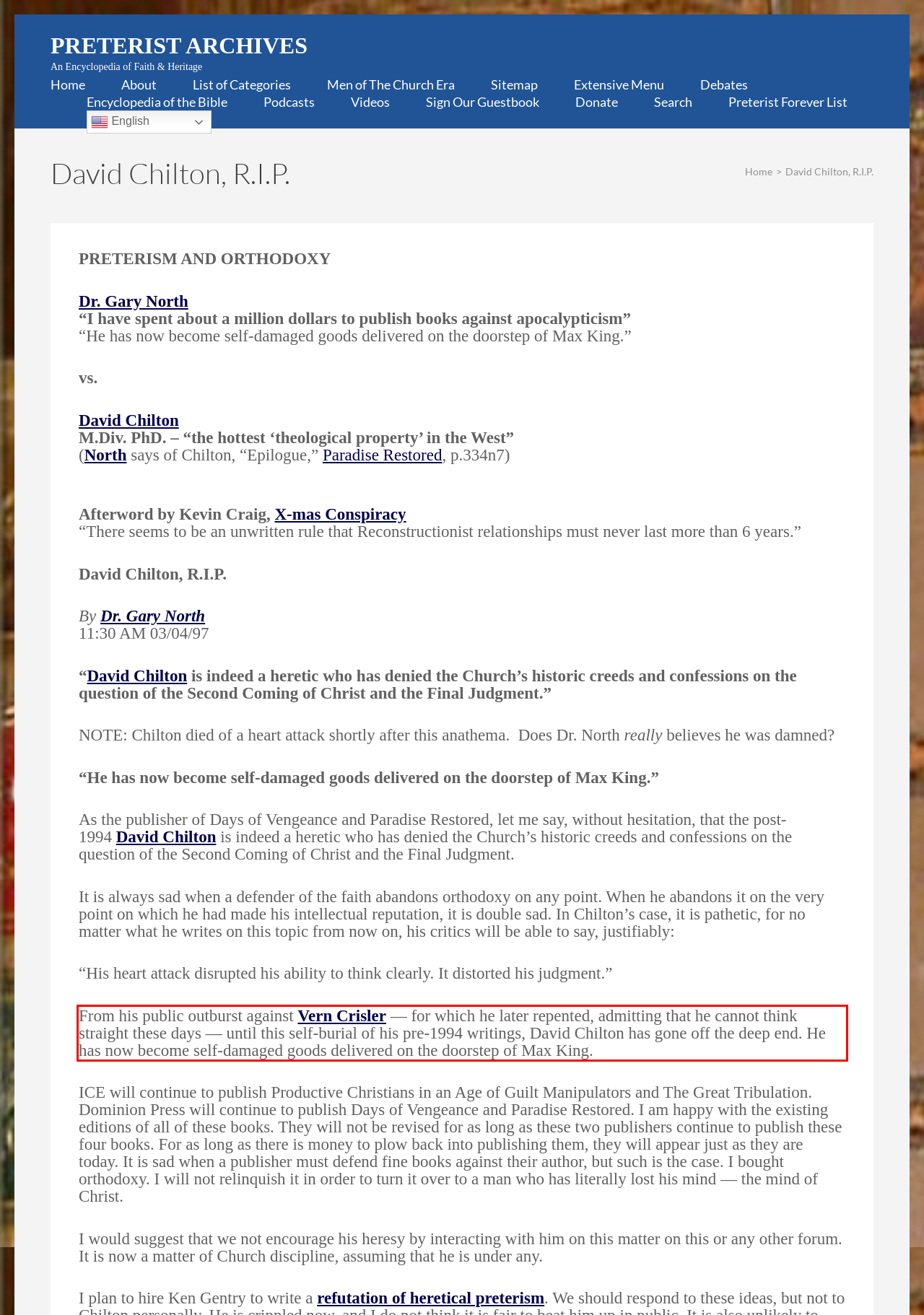Look at the screenshot of the webpage, locate the red rectangle bounding box, and generate the text content that it contains.

From his public outburst against Vern Crisler — for which he later repented, admitting that he cannot think straight these days — until this self-burial of his pre-1994 writings, David Chilton has gone off the deep end. He has now become self-damaged goods delivered on the doorstep of Max King.